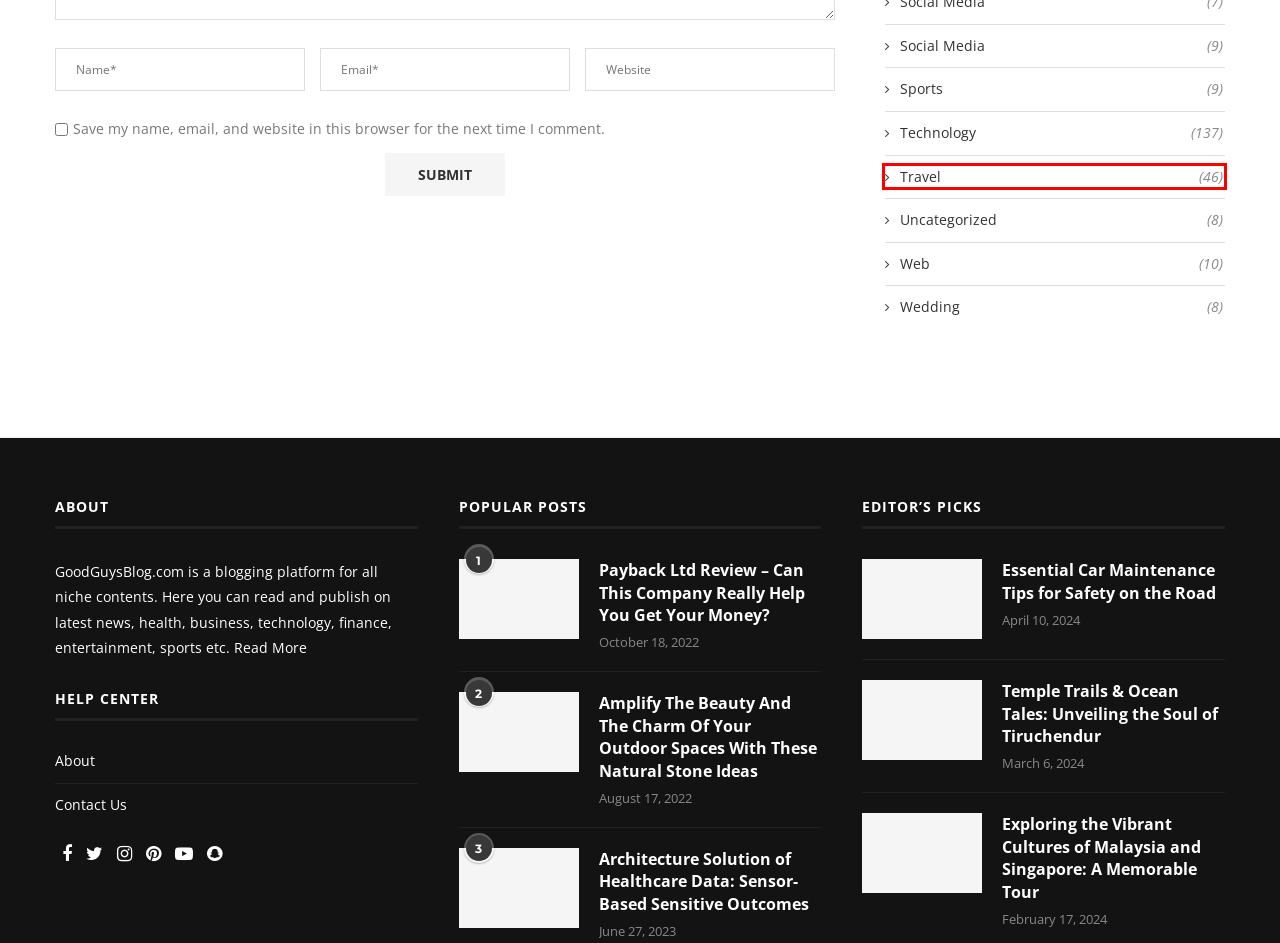You are given a screenshot of a webpage with a red rectangle bounding box. Choose the best webpage description that matches the new webpage after clicking the element in the bounding box. Here are the candidates:
A. Amplify The Beauty And The Charm Of Your Outdoor Spaces With These Natural Stone Ideas
B. Education
C. Automobile
D. Travel
E. Temple Trails & Ocean Tales: Unveiling the Soul of Tiruchendur
F. Essential Car Maintenance Tips for Safety on the Road
G. Other
H. Architecture Solution of Healthcare Data: Sensor-Based Sensitive Outcomes

D